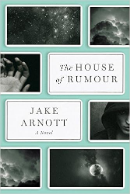What is the dominant color palette of the cover?
Can you give a detailed and elaborate answer to the question?

The cover features a muted color palette of soft greens and dark tones, which contributes to a moody atmosphere, suggesting themes of suspense and complexity that may be explored within the pages of the novel.